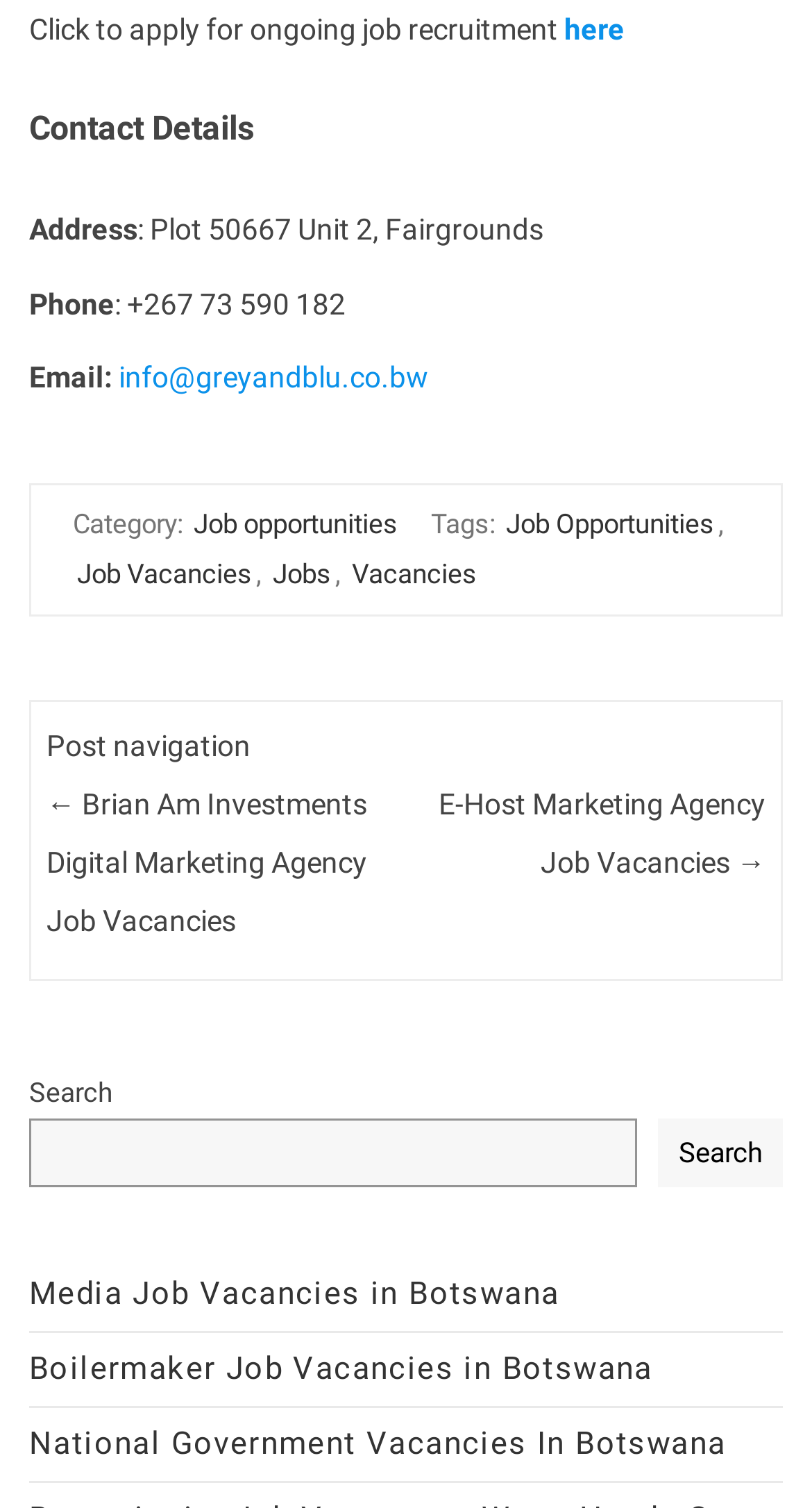Please identify the bounding box coordinates of the element's region that I should click in order to complete the following instruction: "Search for a job". The bounding box coordinates consist of four float numbers between 0 and 1, i.e., [left, top, right, bottom].

[0.036, 0.742, 0.785, 0.788]